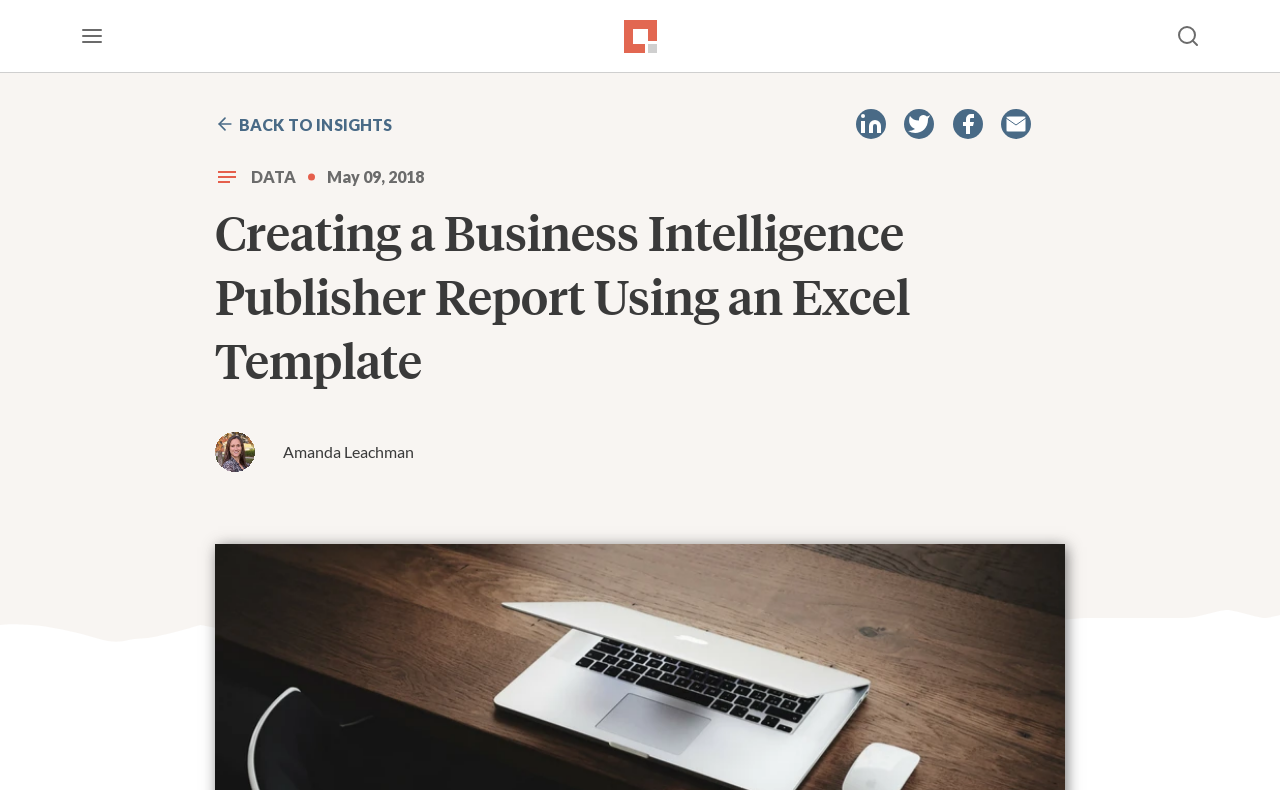Please give a succinct answer using a single word or phrase:
What is the logo on the top left?

Credera Logo